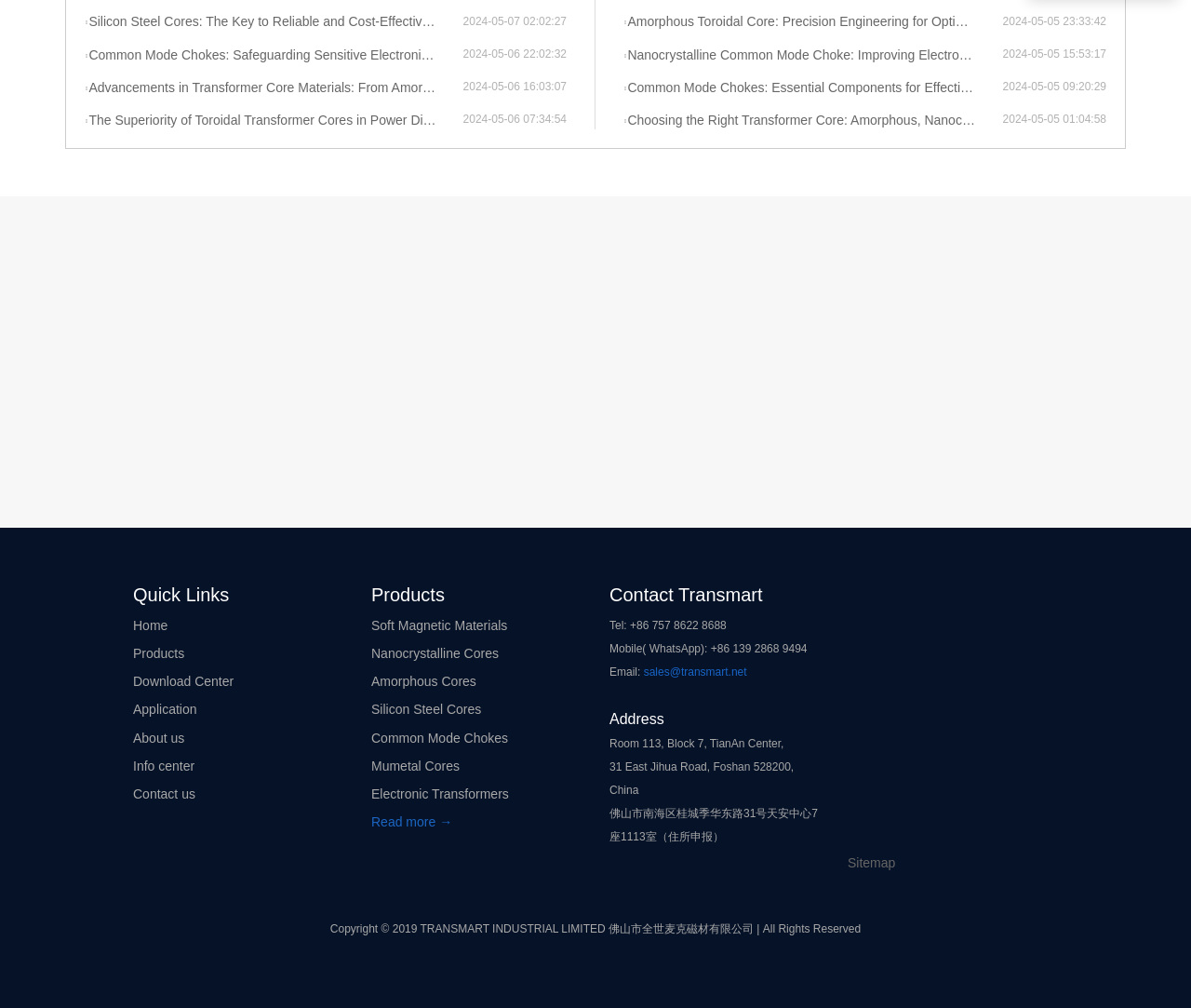Locate the bounding box coordinates of the area that needs to be clicked to fulfill the following instruction: "Read more about 'Silicon Steel Cores'". The coordinates should be in the format of four float numbers between 0 and 1, namely [left, top, right, bottom].

[0.071, 0.012, 0.389, 0.031]